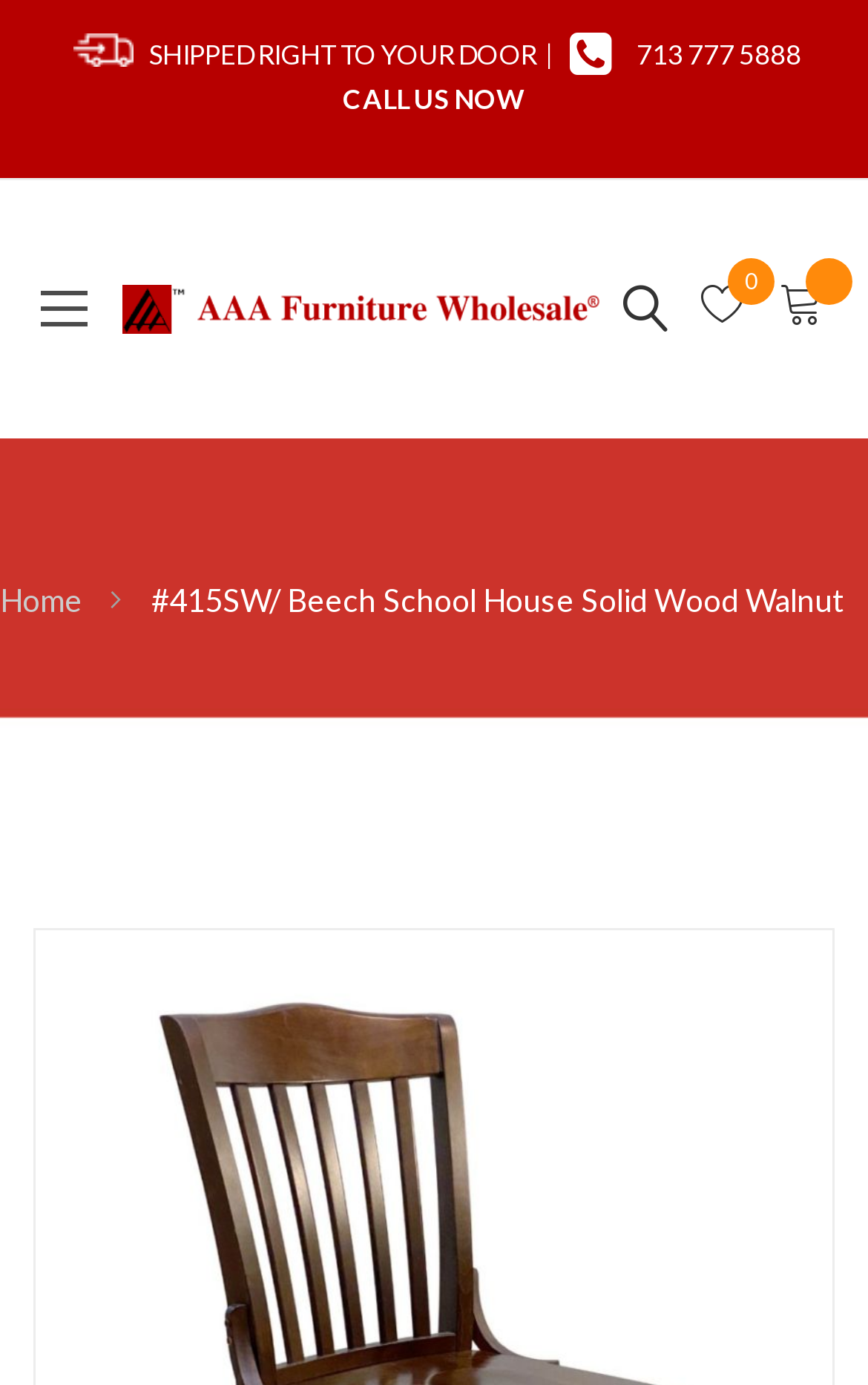Provide a one-word or brief phrase answer to the question:
What is the material of the chair?

Solid Wood